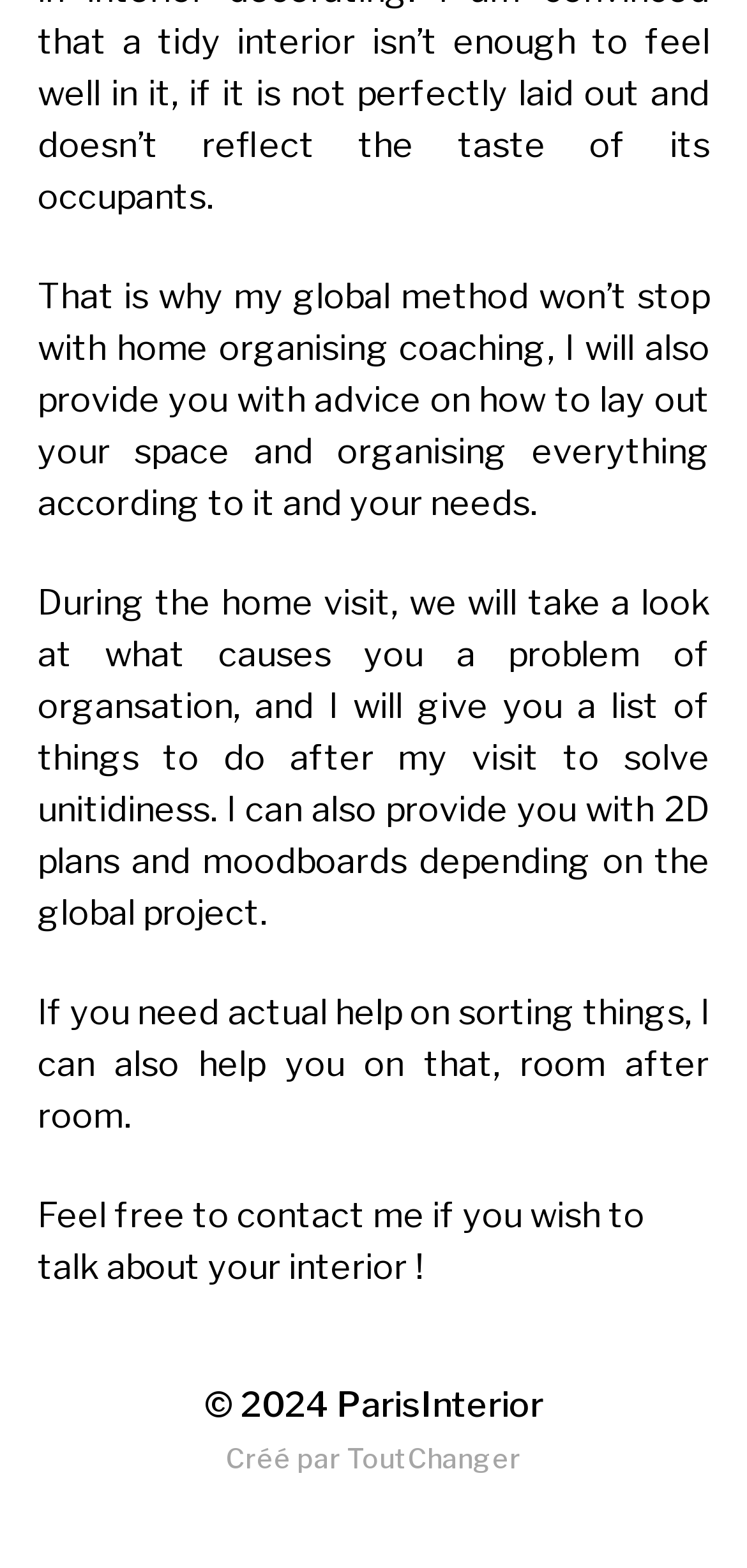Respond with a single word or phrase to the following question:
What is the name of the creator?

ToutChanger